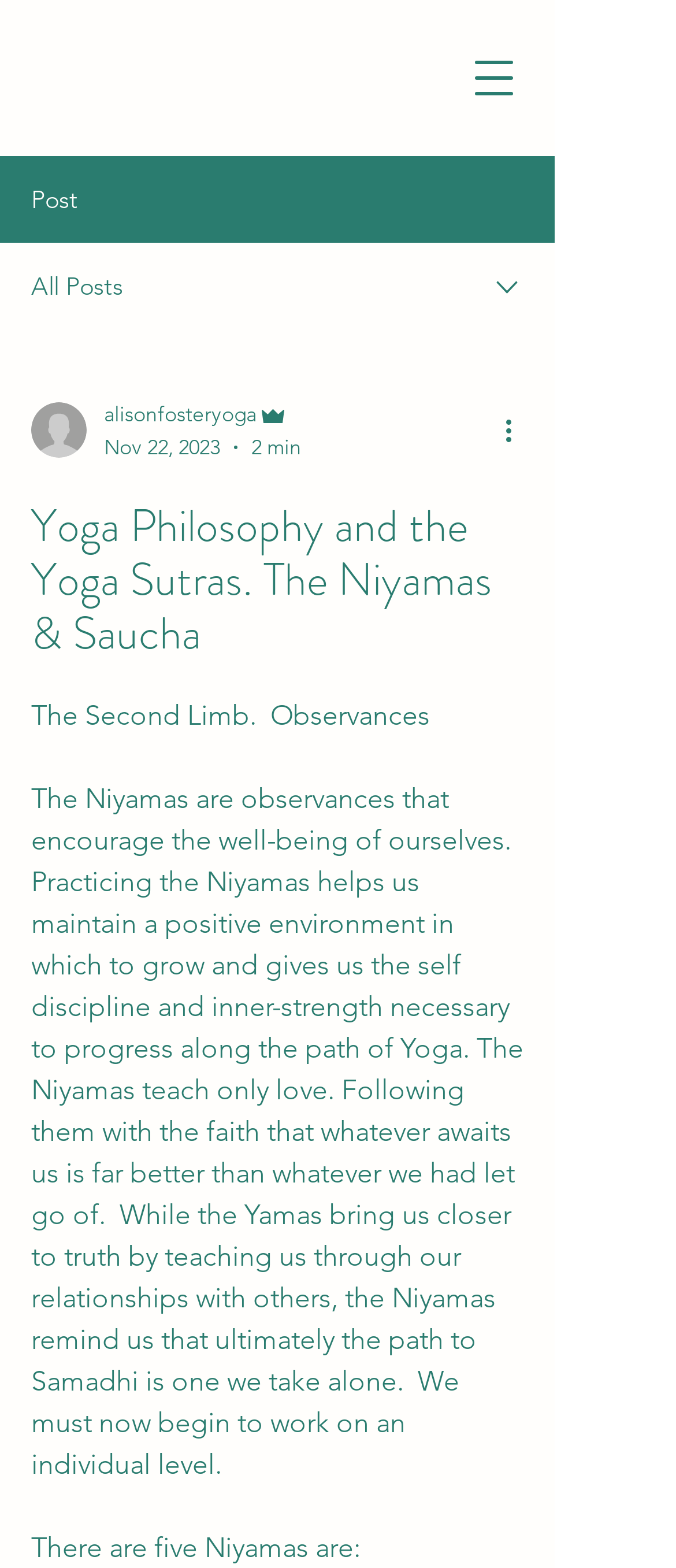Offer a comprehensive description of the webpage’s content and structure.

This webpage is about Yoga Philosophy and the Yoga Sutras, specifically focusing on the Niyamas and Saucha. At the top right corner, there is a button to open the navigation menu. Below it, there are two static text elements, "Post" and "All Posts", positioned side by side. To the right of these texts, there is an image.

Below these elements, there is a combobox with a dropdown menu. Within the combobox, there are several generic elements, including an image of the writer, the writer's name "alisonfosteryoga", the role "Admin", and the date "Nov 22, 2023". There is also a generic element indicating the reading time, "2 min".

To the right of the combobox, there is a button labeled "More actions". Below these elements, there is a heading that spans almost the entire width of the page, titled "Yoga Philosophy and the Yoga Sutras. The Niyamas & Saucha". 

Under the heading, there are several paragraphs of text. The first paragraph is titled "The Second Limb. Observances" and discusses the Niyamas, which are observances that encourage personal well-being and help maintain a positive environment for growth. The text explains that practicing the Niyamas gives individuals self-discipline and inner strength necessary to progress along the path of Yoga.

The next paragraph explains that the Niyamas teach love and that following them with faith leads to a better path. It also contrasts the Niyamas with the Yamas, which focus on relationships with others. The text then shifts to discussing the individual's role in working towards Samadhi.

Finally, there is a paragraph that introduces the five Niyamas, but the text cuts off, suggesting that there is more content below.